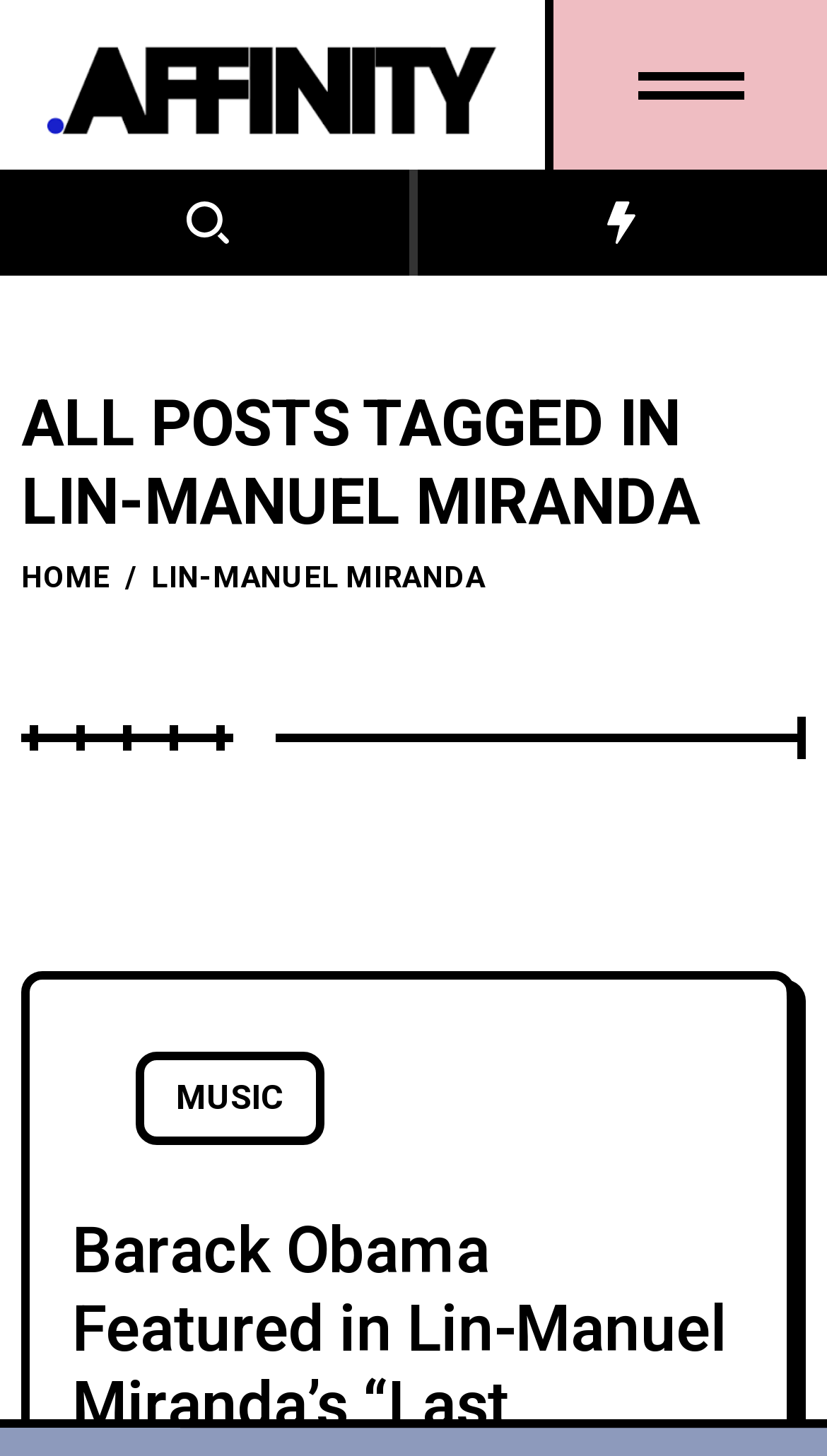What is the logo of the website?
Please provide a comprehensive answer based on the contents of the image.

The logo of the website is an image located at the top-left corner of the webpage, which is a link with the text 'logo' and has a bounding box coordinate of [0.051, 0.022, 0.603, 0.095]. This logo is likely to be the logo of Lin-Manuel Miranda, which is the main subject of the webpage.